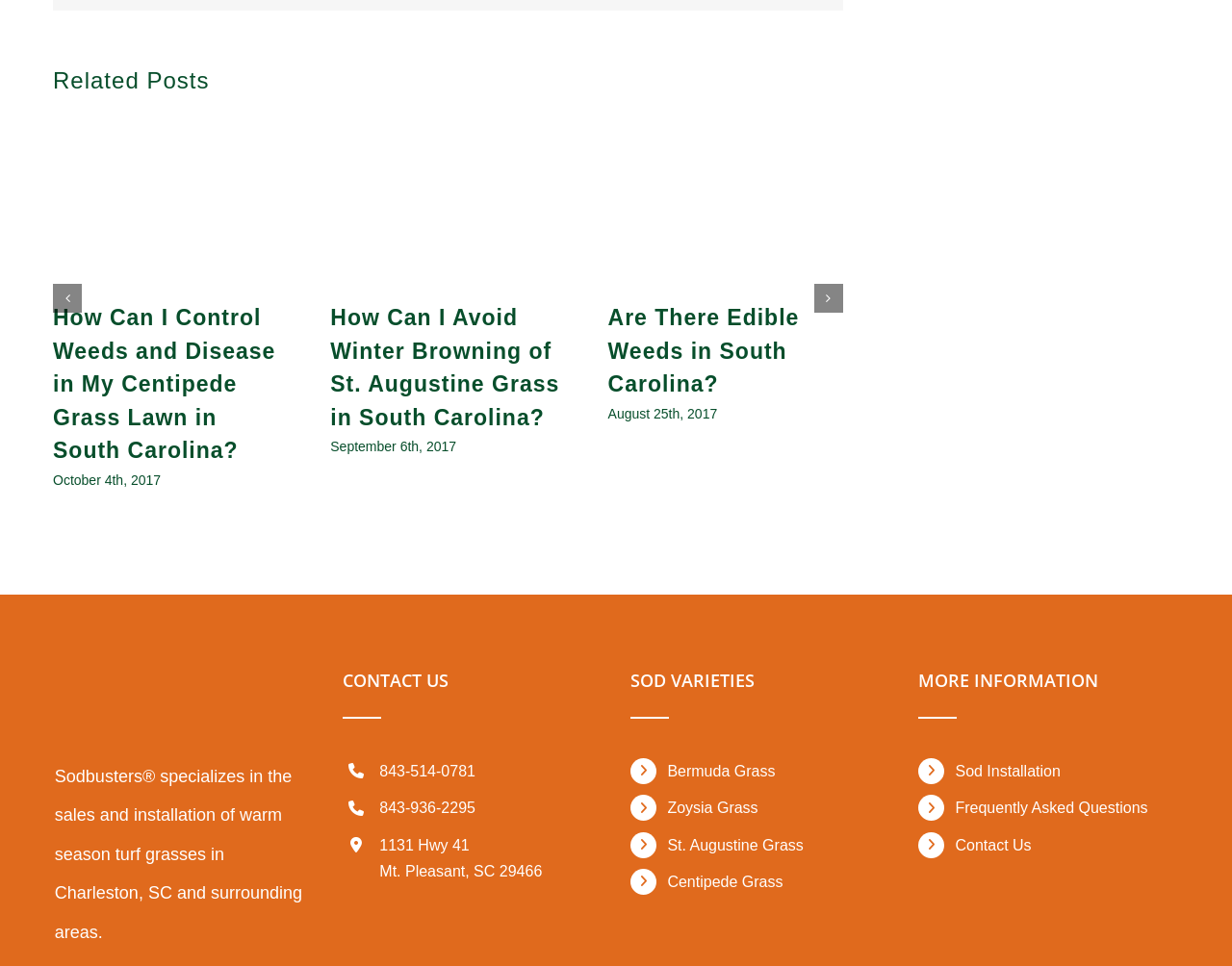Provide a one-word or one-phrase answer to the question:
What is the topic of the first related post?

Weeds and Disease in Centipede Grass Lawn